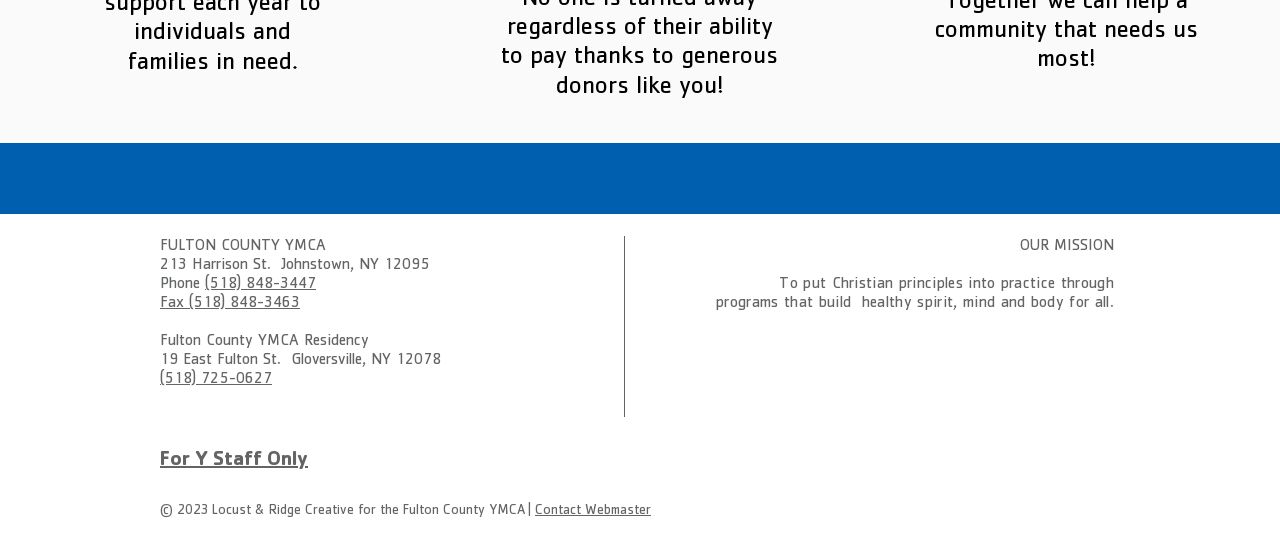Refer to the element description aria-label="Facebook" and identify the corresponding bounding box in the screenshot. Format the coordinates as (top-left x, top-left y, bottom-right x, bottom-right y) with values in the range of 0 to 1.

[0.827, 0.724, 0.845, 0.767]